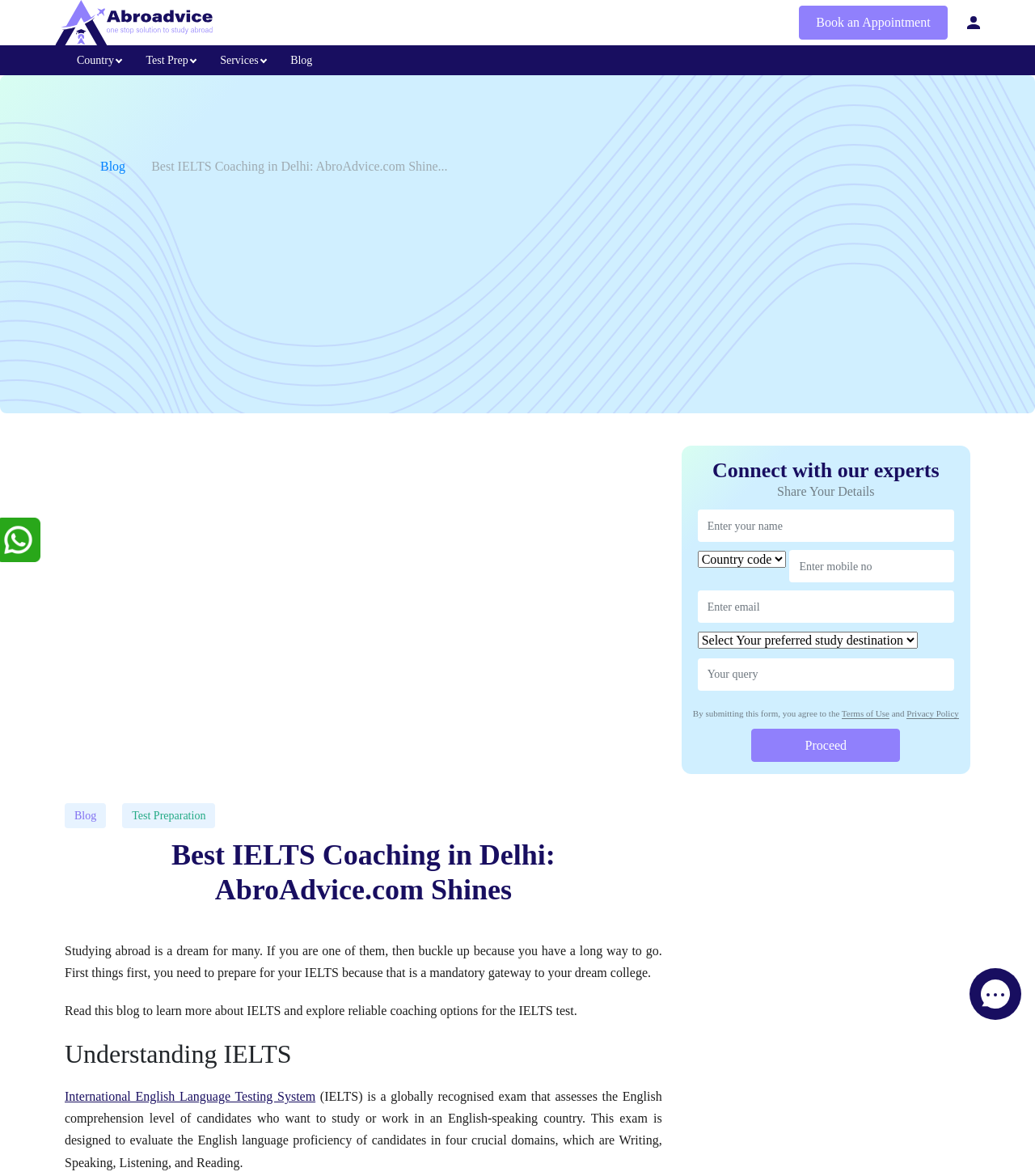Please identify the bounding box coordinates of the element that needs to be clicked to perform the following instruction: "Enter your name in the text field".

[0.674, 0.433, 0.922, 0.461]